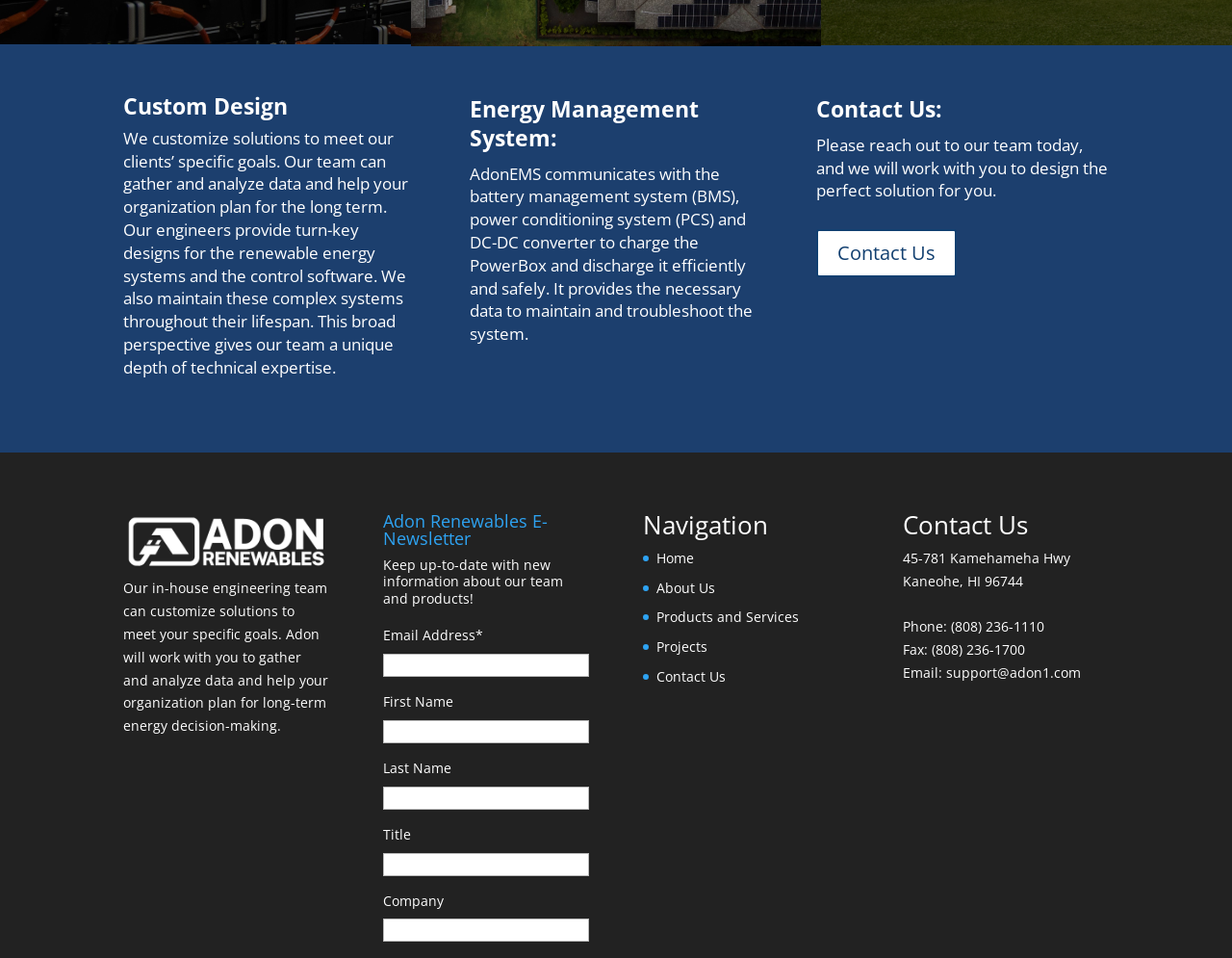Using the provided element description "support@adon1.com", determine the bounding box coordinates of the UI element.

[0.768, 0.692, 0.877, 0.711]